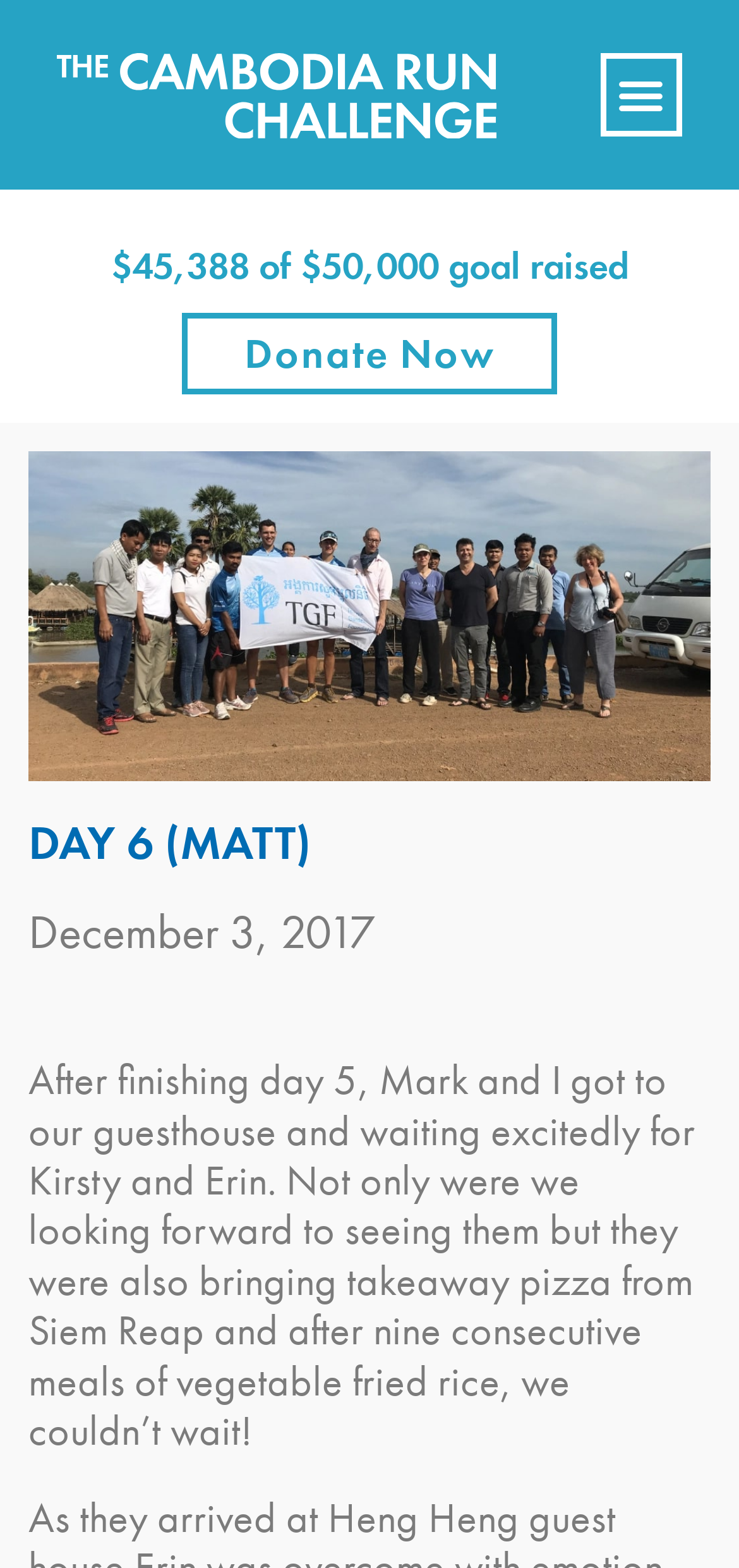What is the current fundraising goal?
Please provide a single word or phrase in response based on the screenshot.

$50,000